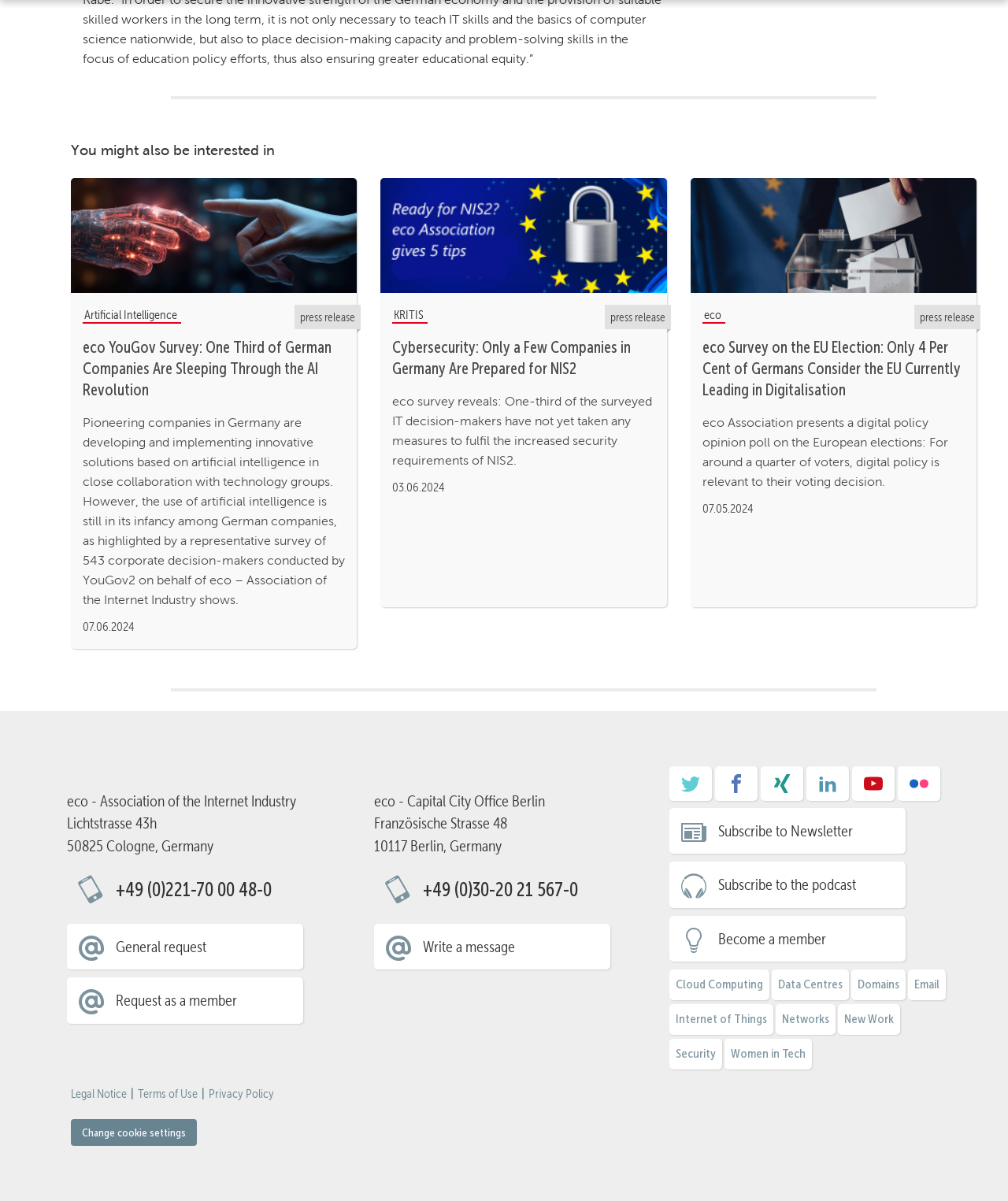Bounding box coordinates must be specified in the format (top-left x, top-left y, bottom-right x, bottom-right y). All values should be floating point numbers between 0 and 1. What are the bounding box coordinates of the UI element described as: eco

[0.697, 0.256, 0.719, 0.267]